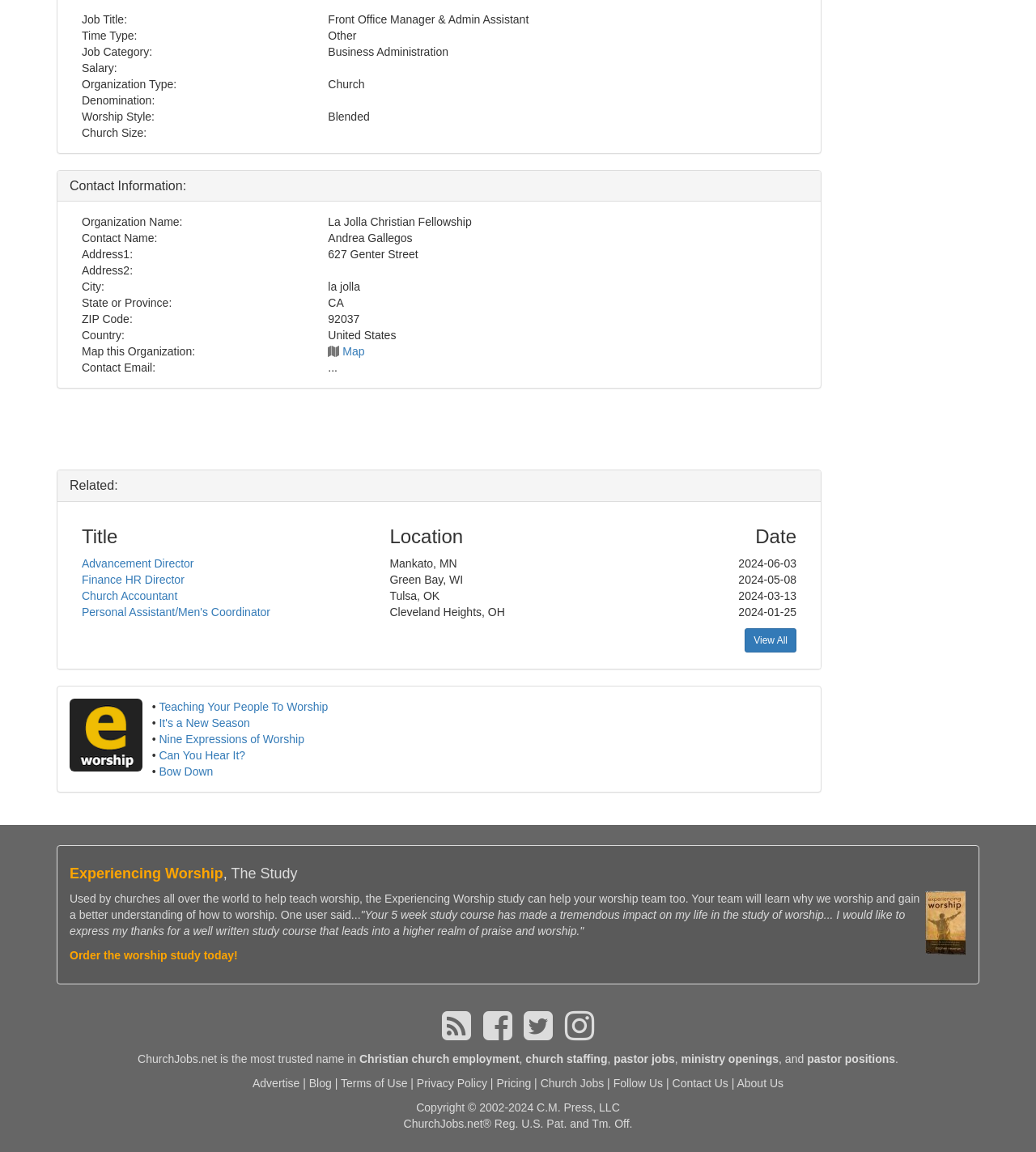How many related job postings are listed?
With the help of the image, please provide a detailed response to the question.

The webpage lists four related job postings under the 'Related:' section, each with a title, location, and date.